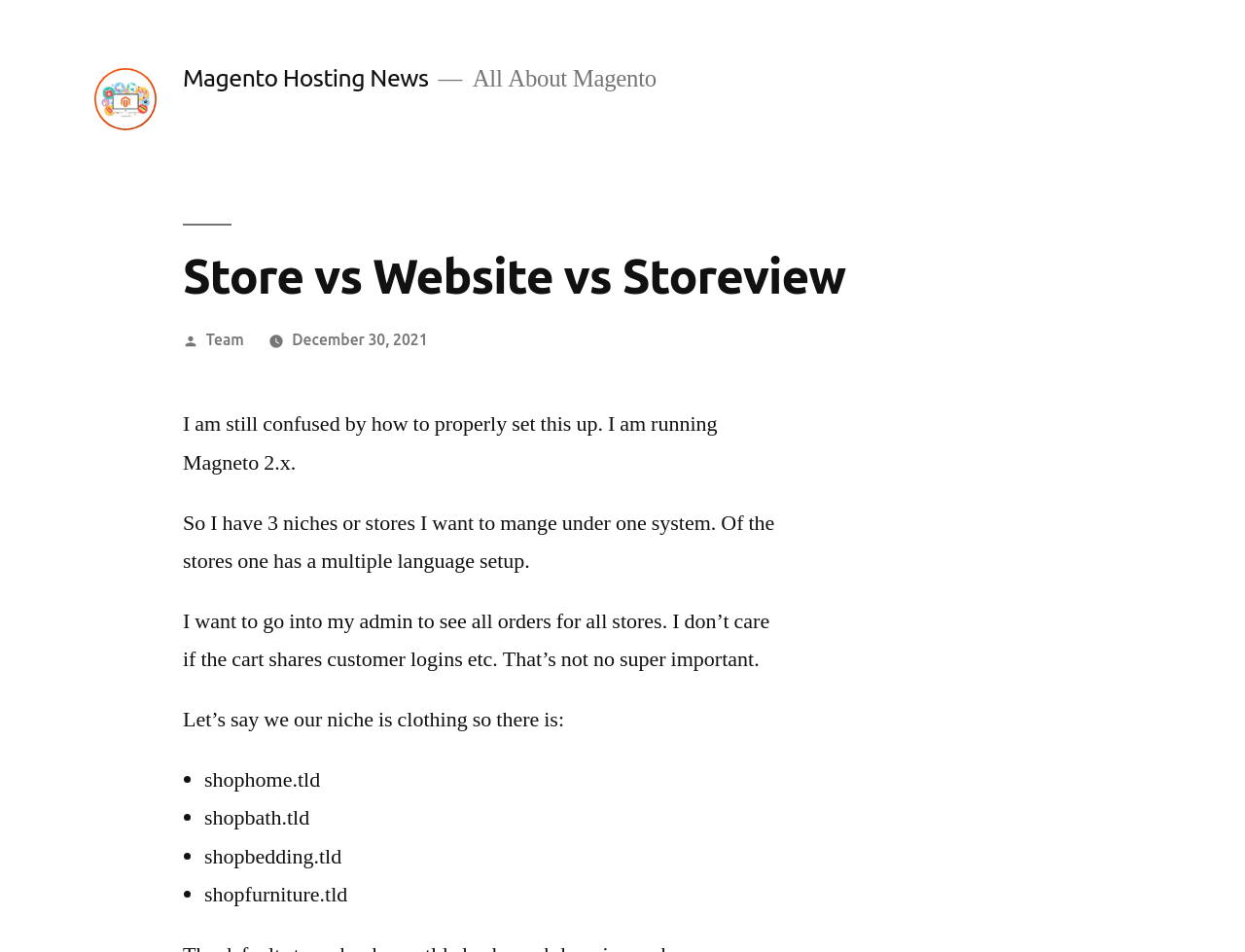What is the topic of the article?
Kindly offer a comprehensive and detailed response to the question.

Based on the webpage content, the topic of the article is Magento, which is an e-commerce platform. The article discusses setting up multiple stores under one system in Magento 2.x.